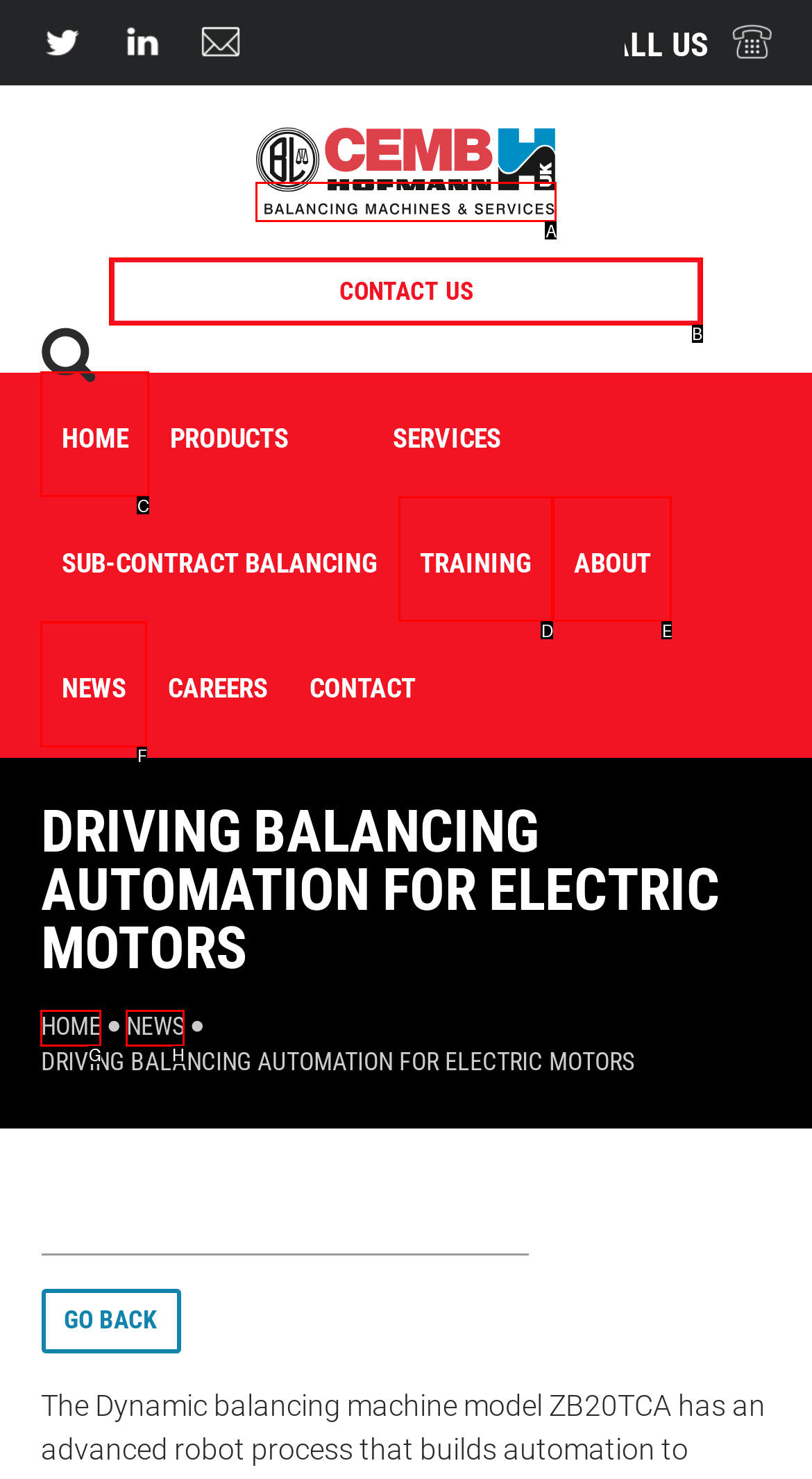Identify the correct UI element to click on to achieve the following task: Read the news about balancing machine for electric motors Respond with the corresponding letter from the given choices.

F